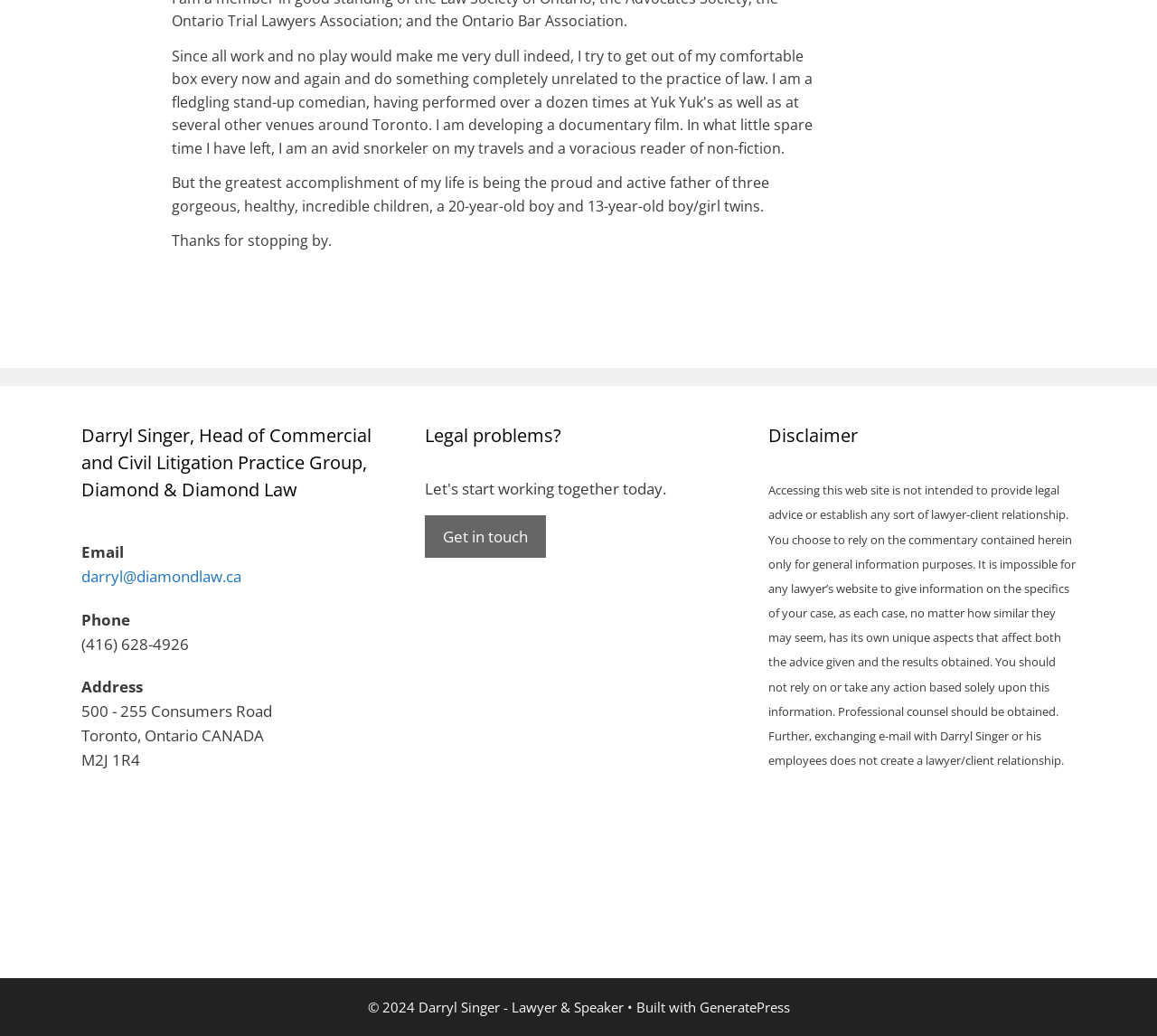What is the lawyer's email address?
Please respond to the question with a detailed and well-explained answer.

The lawyer's email address is mentioned in the link 'darryl@diamondlaw.ca' which is located in the complementary section with bounding box coordinates [0.07, 0.547, 0.209, 0.567].